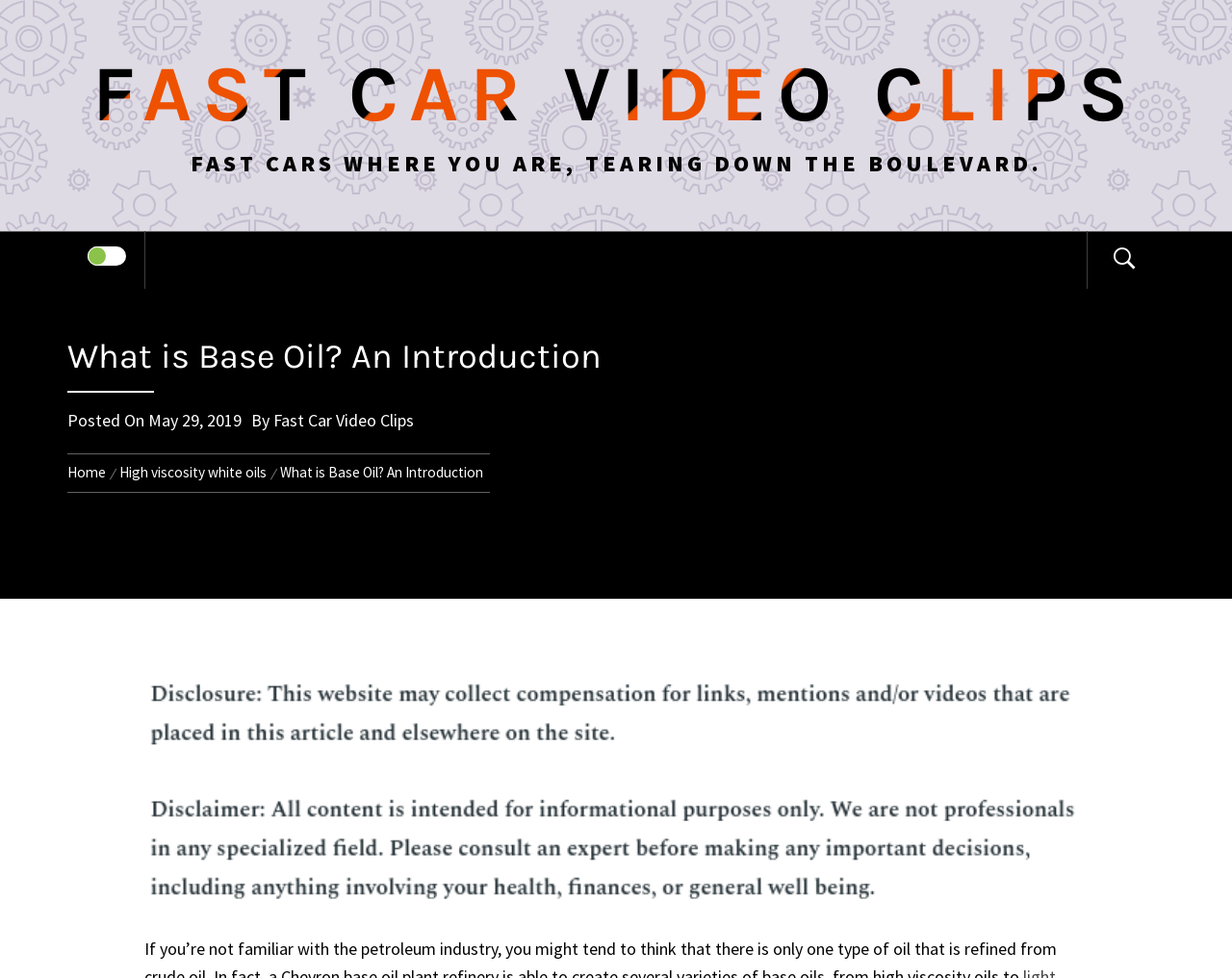Can you find and generate the webpage's heading?

What is Base Oil? An Introduction